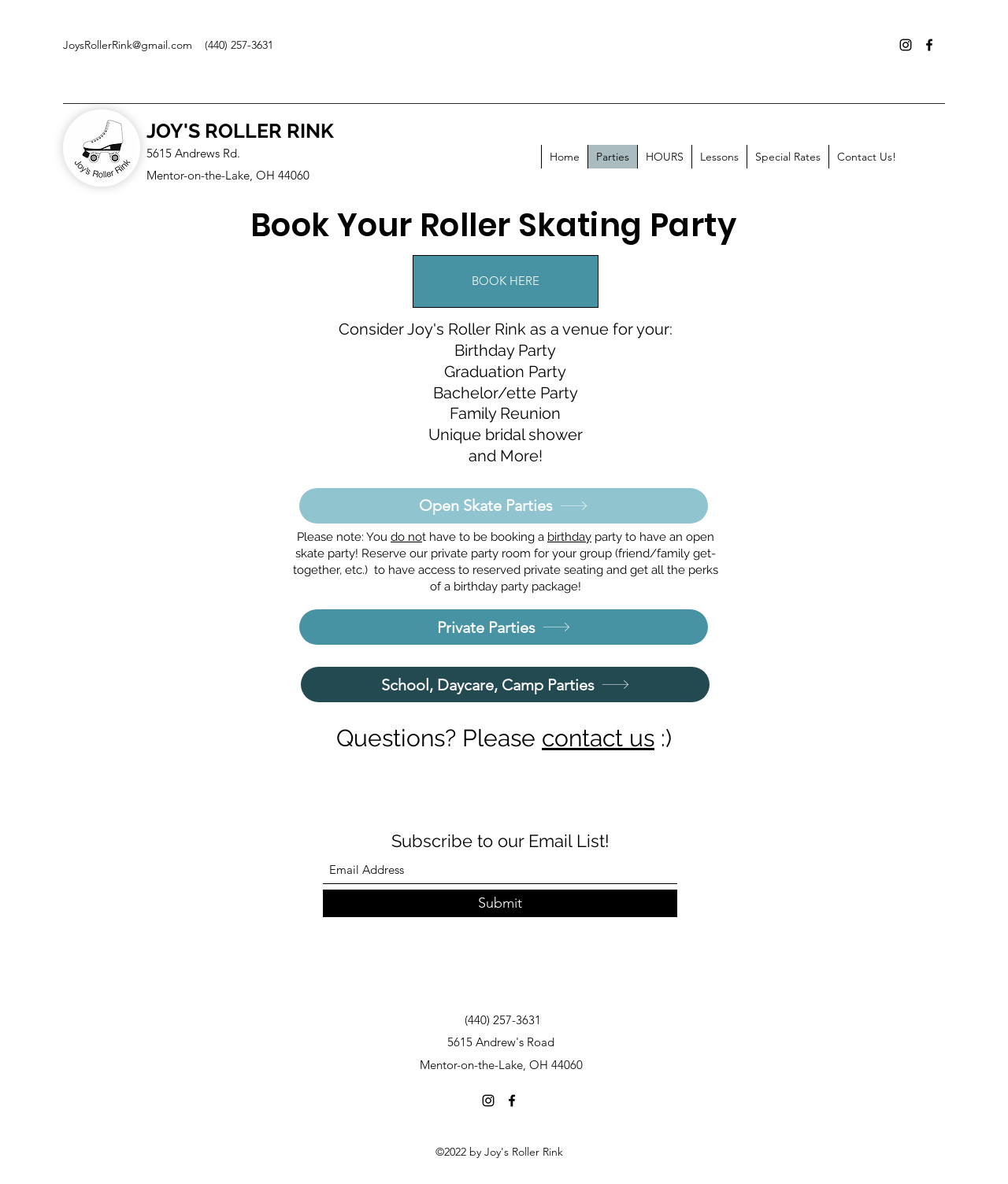What types of parties can be booked at Joy's Roller Rink?
Answer the question with as much detail as you can, using the image as a reference.

I found the types of parties by looking at the main content section of the webpage, where it lists the different types of parties that can be booked at Joy's Roller Rink. The list includes Birthday Party, Graduation Party, Bachelor/ette Party, Family Reunion, and more.